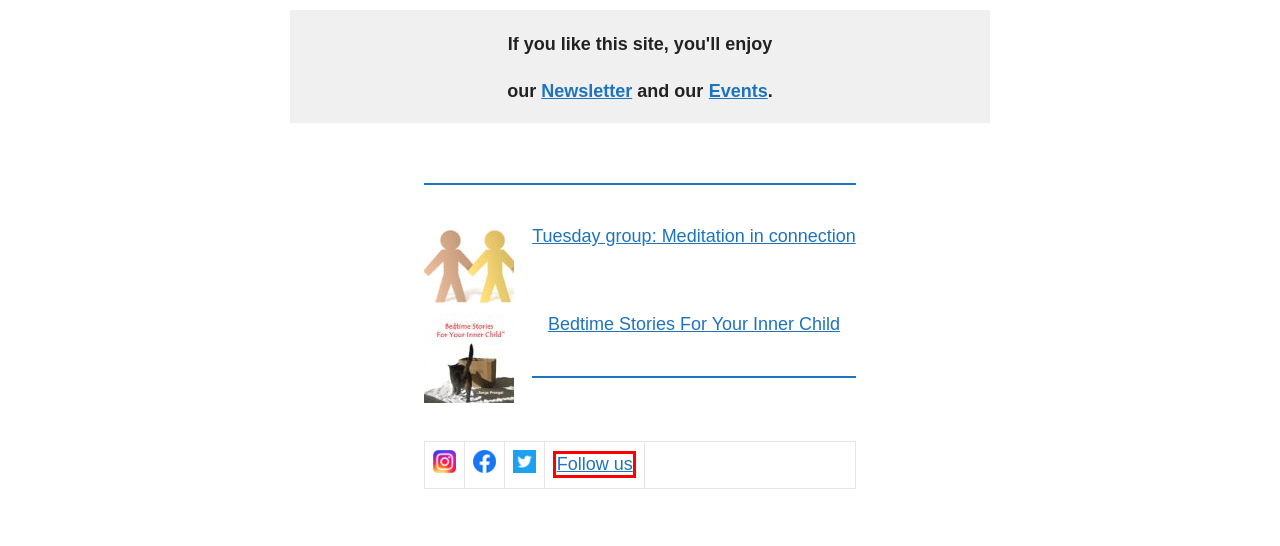You are presented with a screenshot of a webpage containing a red bounding box around a particular UI element. Select the best webpage description that matches the new webpage after clicking the element within the bounding box. Here are the candidates:
A. Tools for Mindful Living - Active Pause
B. Follow Us - Active Pause
C. Conversations about Therapy - Active Pause
D. Courses for Therapists - Active Pause
E. Alphabetical list of conversations | Active Pause podcast - Active Pause
F. Serge Prengel - Active Pause
G. Tuesday group: Meditation in connection - Active Pause
H. Practice: Events & Courses - Active Pause

B